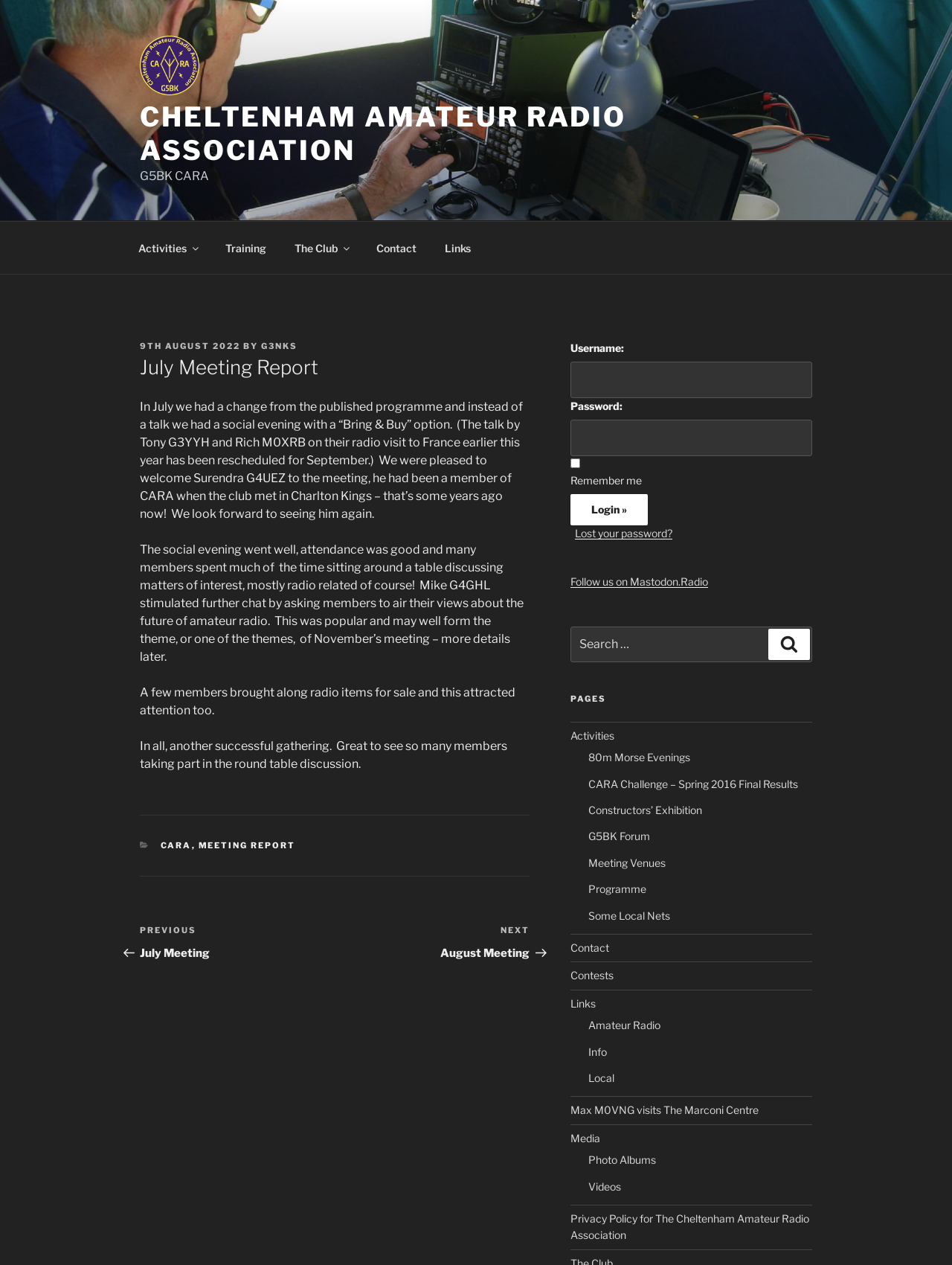Determine the coordinates of the bounding box for the clickable area needed to execute this instruction: "Follow us on Mastodon.Radio".

[0.599, 0.455, 0.743, 0.465]